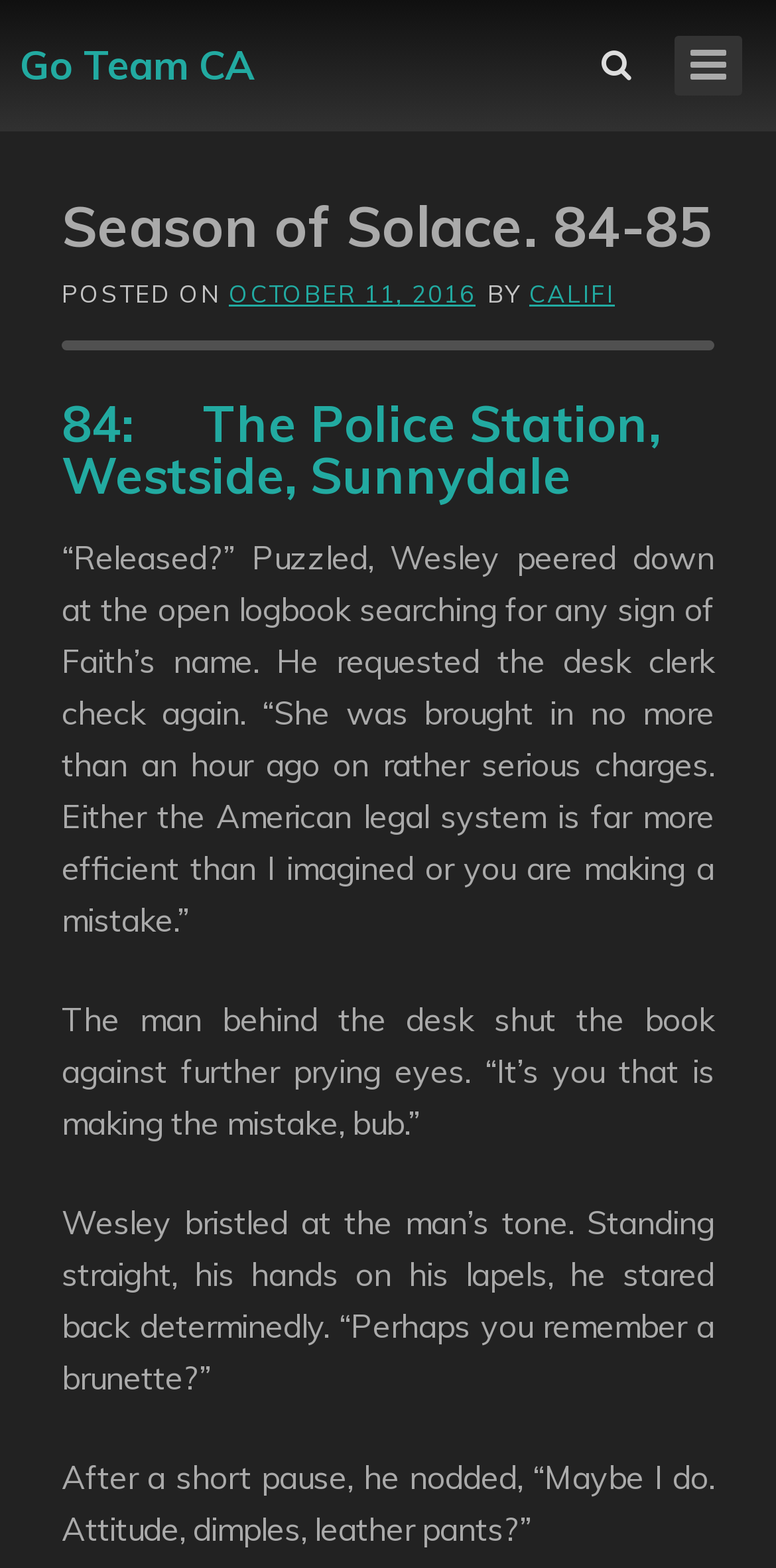What is the date of the post?
From the screenshot, provide a brief answer in one word or phrase.

OCTOBER 11, 2016